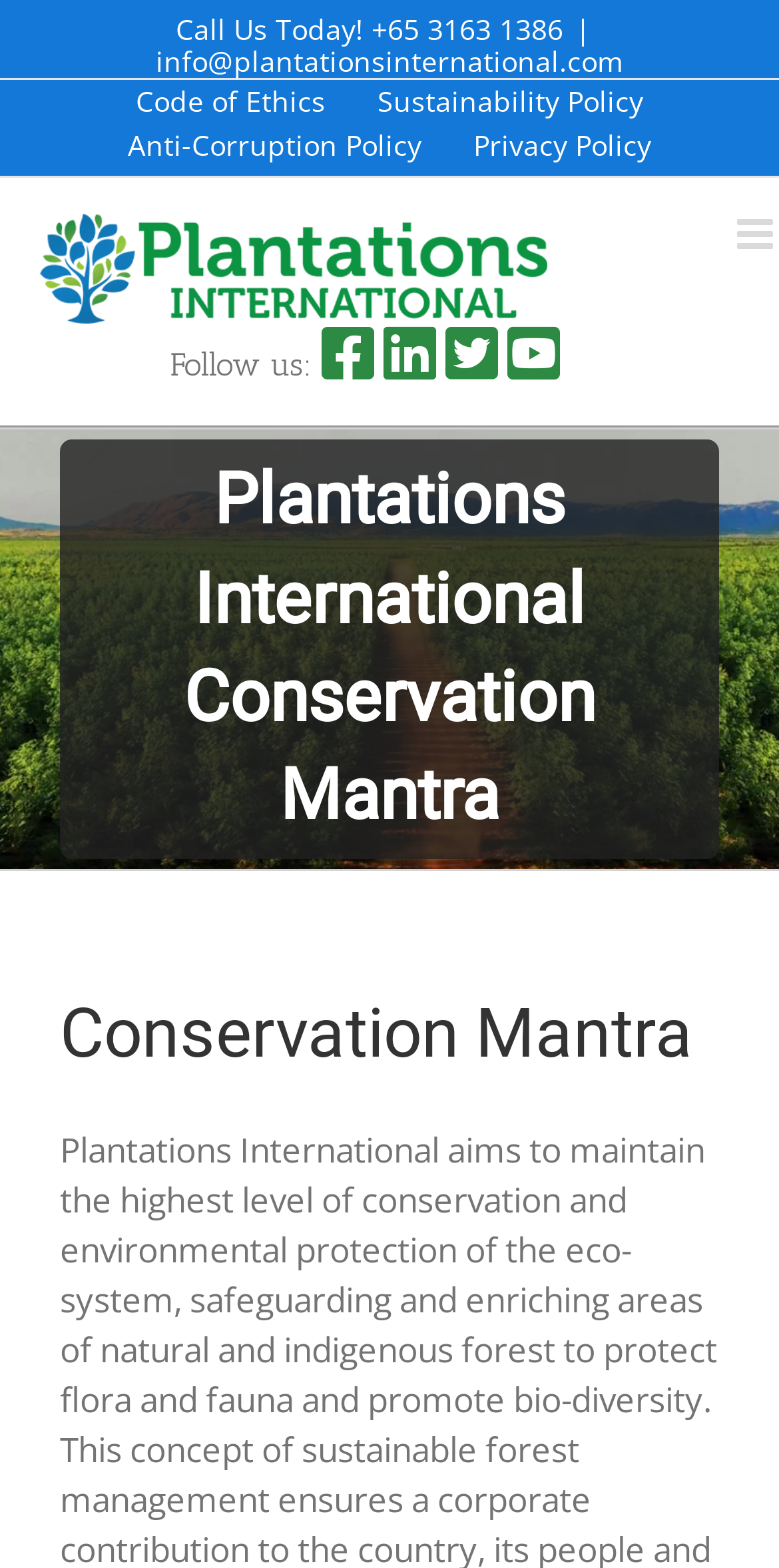Determine the bounding box coordinates of the clickable element necessary to fulfill the instruction: "Call the company". Provide the coordinates as four float numbers within the 0 to 1 range, i.e., [left, top, right, bottom].

[0.226, 0.006, 0.723, 0.031]